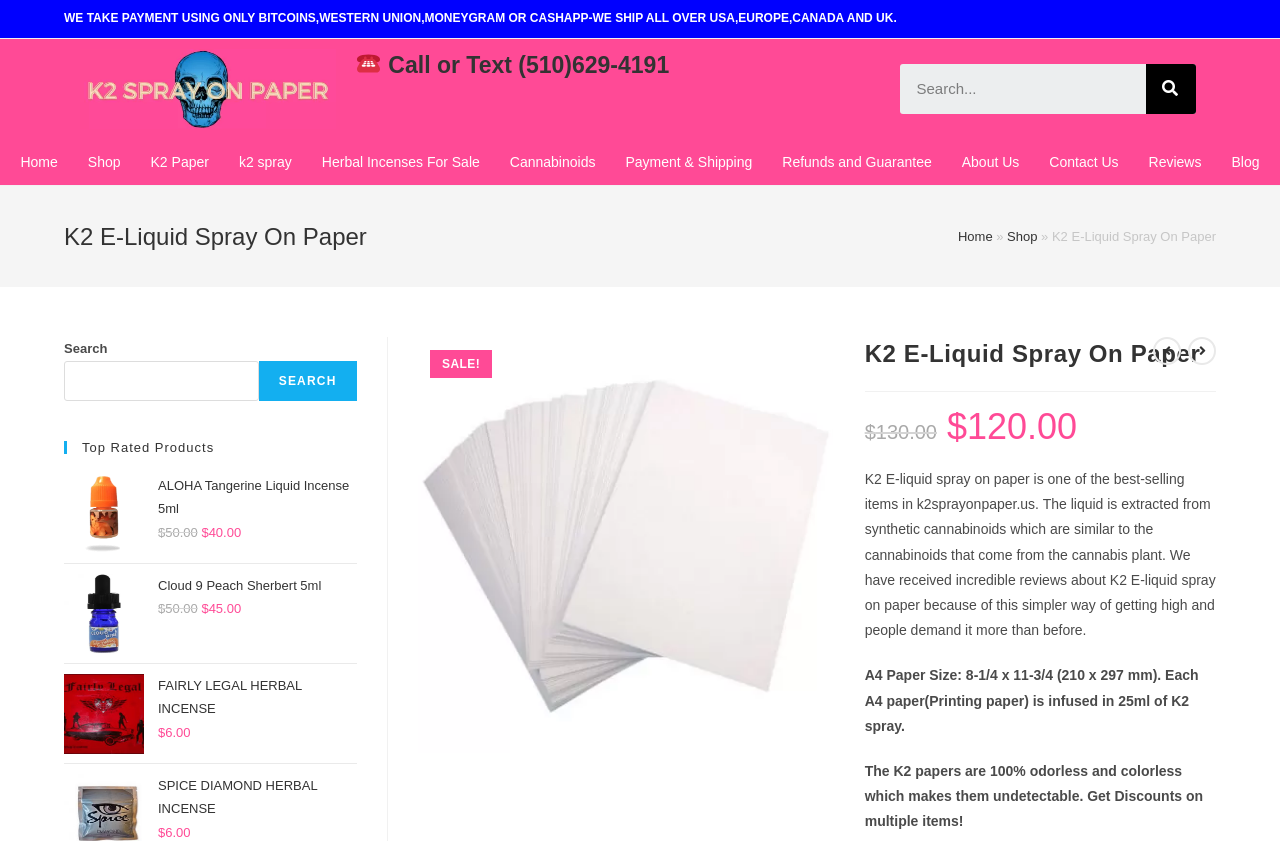What is the discount offered on products?
Based on the content of the image, thoroughly explain and answer the question.

The discount offered on products is mentioned in the meta description, which states 'We offer 20% Discounts on all products'.